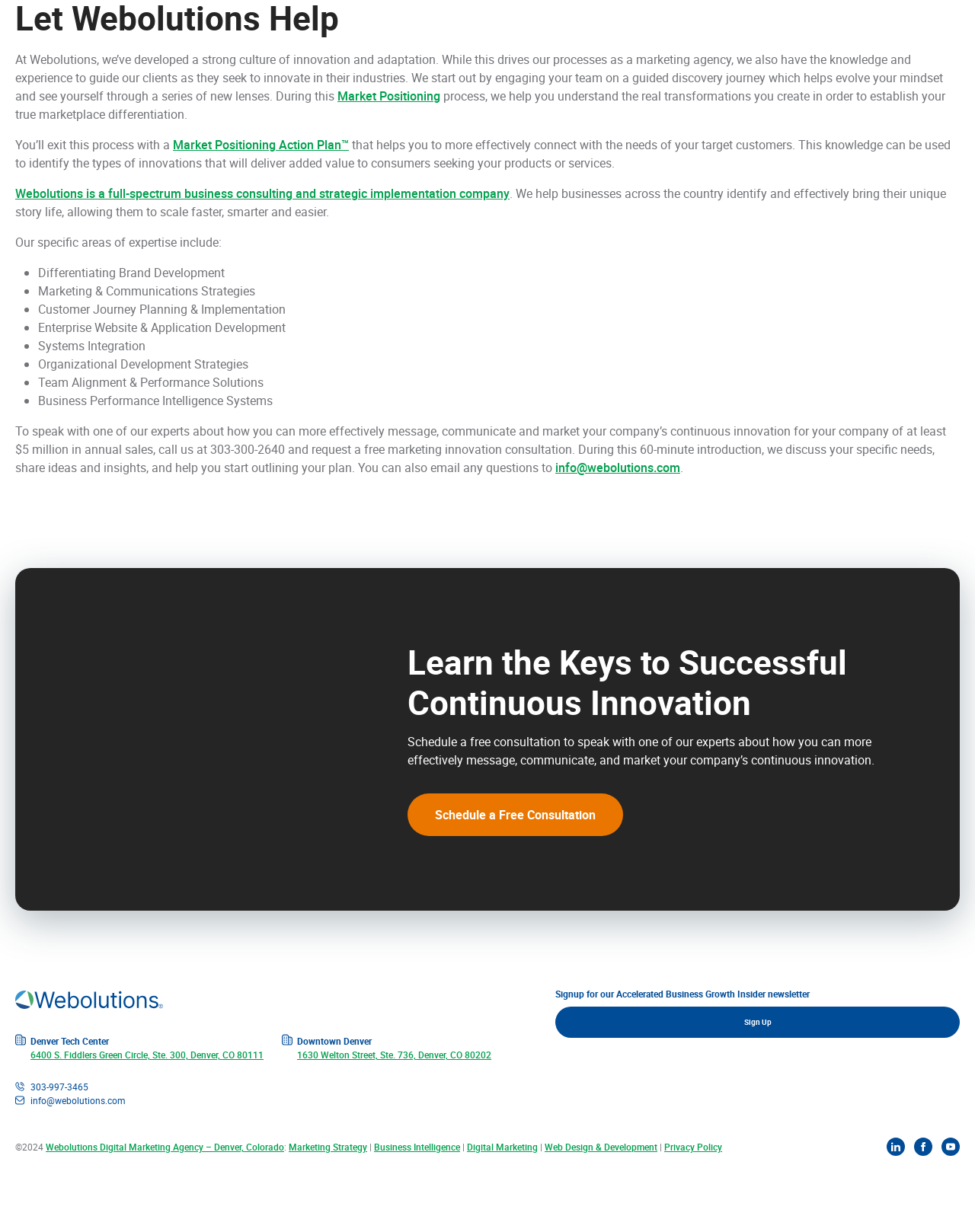What is the purpose of the Market Positioning Action Plan?
By examining the image, provide a one-word or phrase answer.

Helps connect with target customers